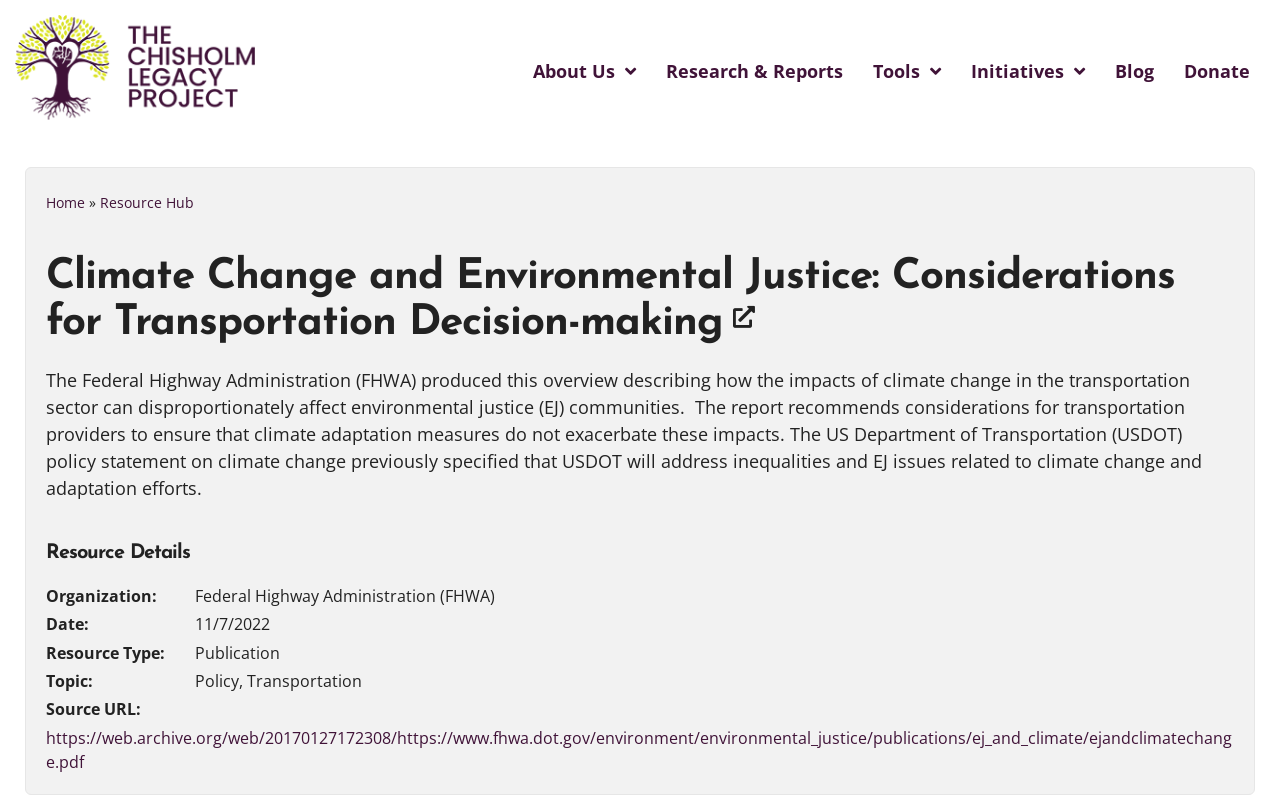Using details from the image, please answer the following question comprehensively:
What is the organization of the resource?

I found the answer by looking at the 'Resource Details' section, where it lists 'Organization:' followed by the answer.